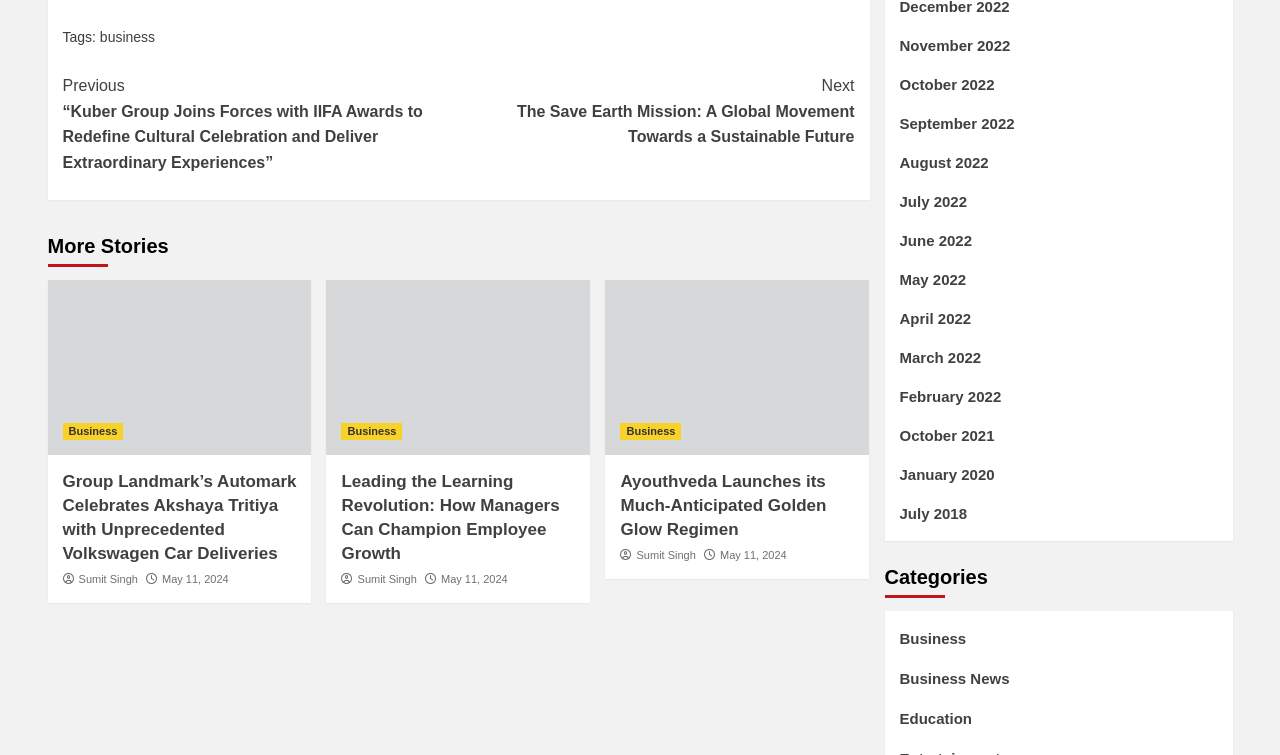Select the bounding box coordinates of the element I need to click to carry out the following instruction: "Click on 'business' tag".

[0.078, 0.038, 0.121, 0.059]